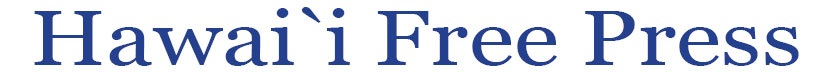Reply to the question with a single word or phrase:
What type of font is used in the logo?

Elegant, bold typeface